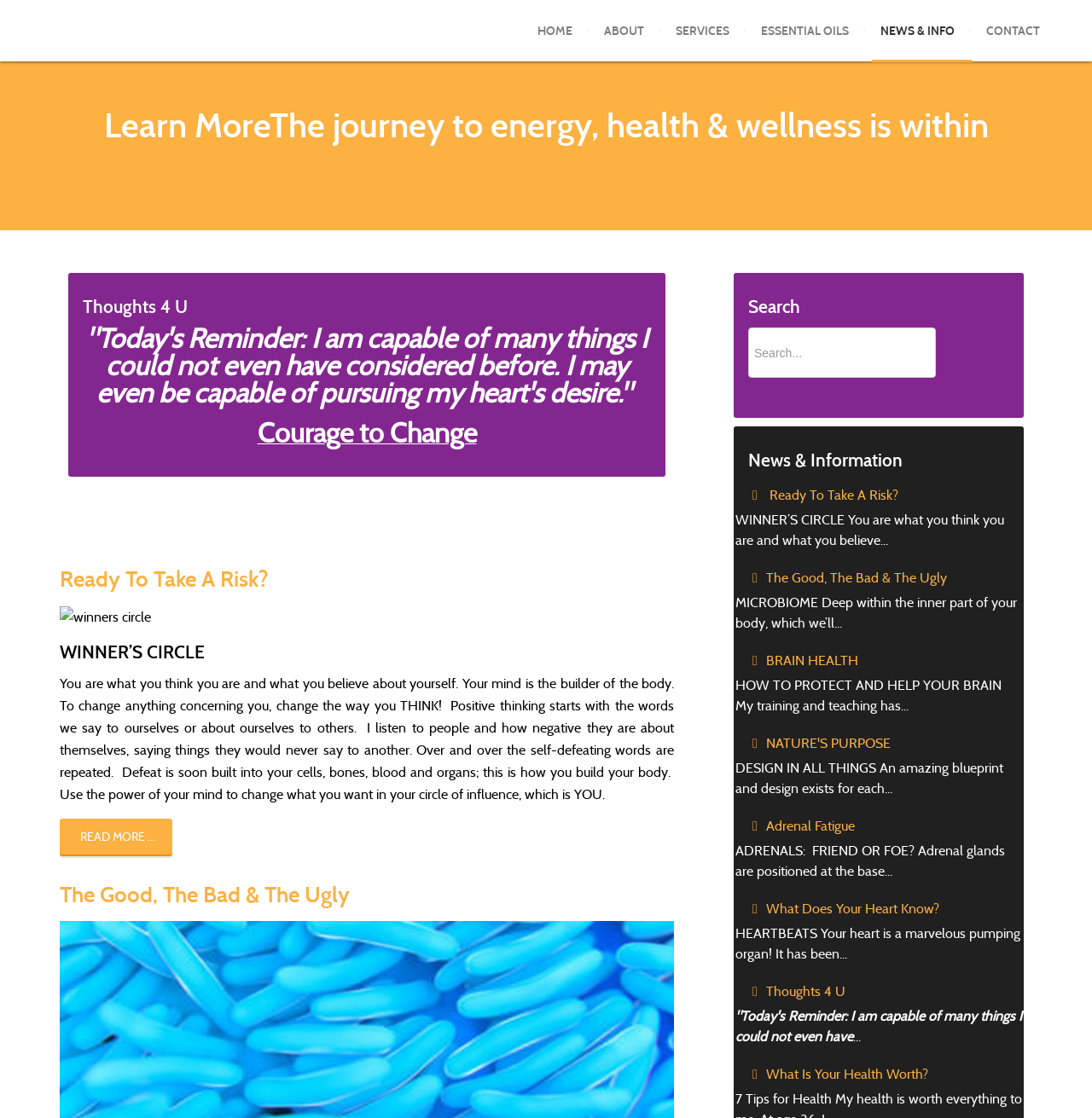Identify the bounding box for the element characterized by the following description: "What Does Your Heart Know?".

[0.673, 0.8, 0.936, 0.826]